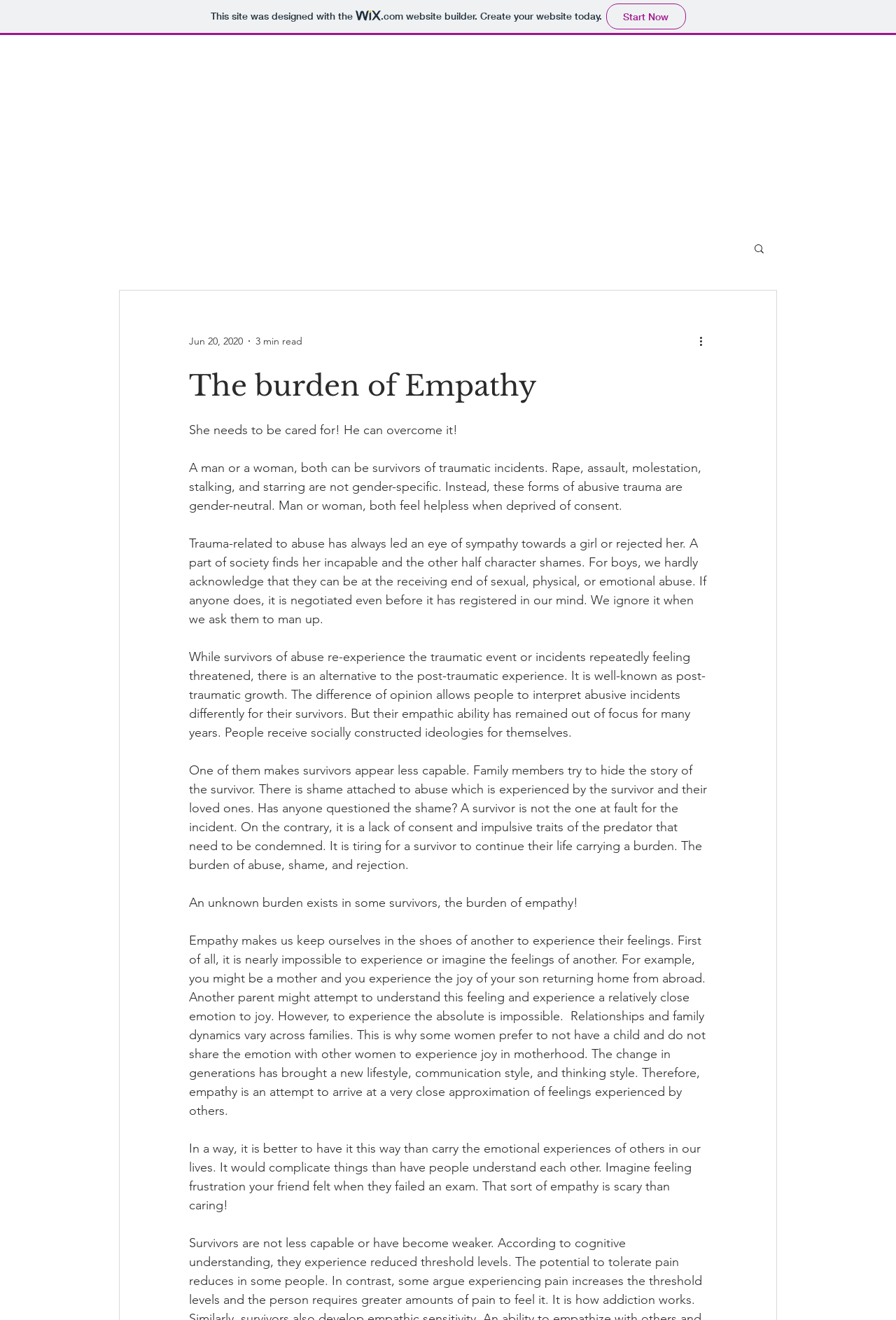What is the purpose of empathy?
Using the visual information, respond with a single word or phrase.

To experience others' feelings